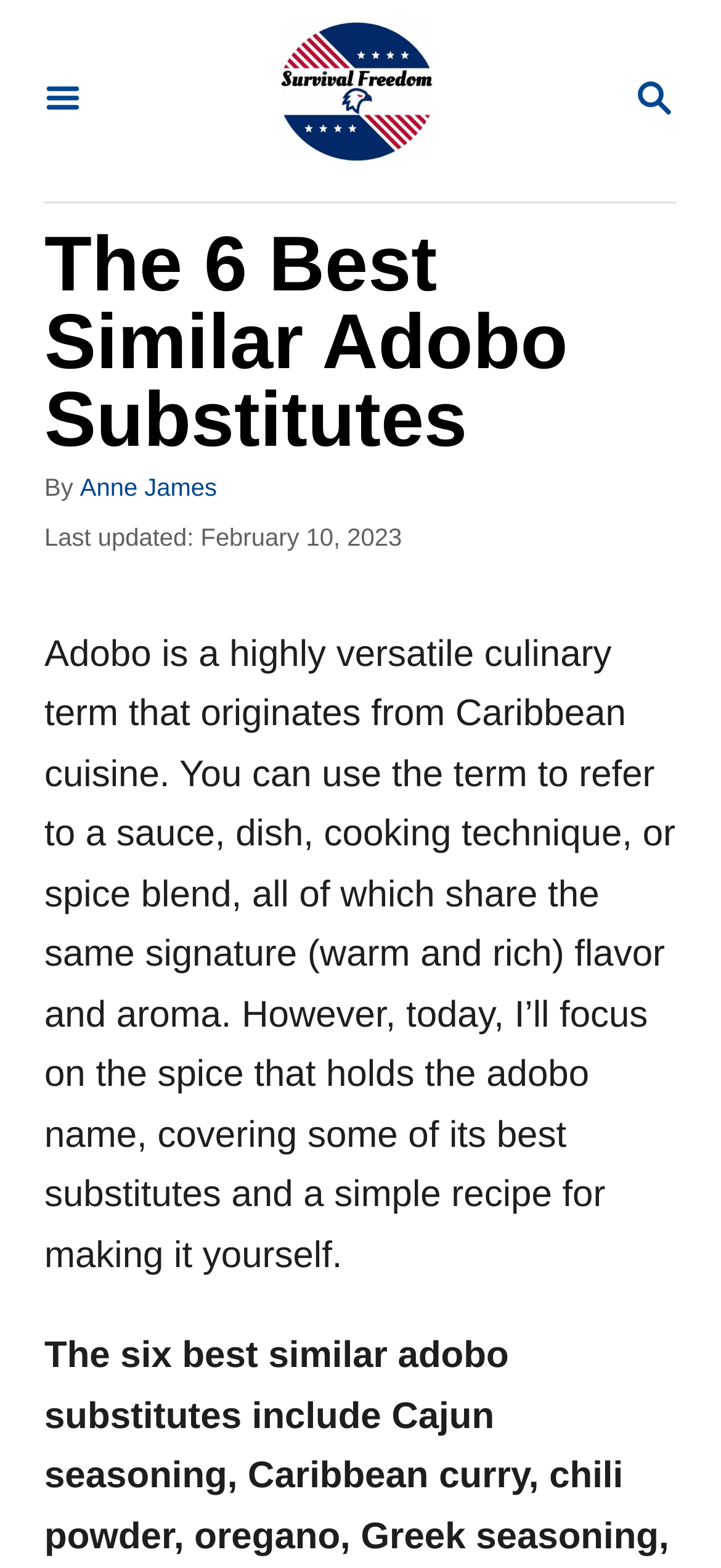Create a detailed summary of all the visual and textual information on the webpage.

The webpage is about Adobo, a culinary term originating from Caribbean cuisine. At the top right corner, there is a search button with a magnifying glass icon. On the top left corner, there is a menu button. Next to the menu button, there is a link to the website "Survival Freedom" with a corresponding image.

Below the top navigation, there is a header section that spans the entire width of the page. The header contains the title "The 6 Best Similar Adobo Substitutes" in a large font size. Below the title, there is a byline that reads "By Author Anne James" with the date "Posted on February 10, 2023" and "Last updated:" on the right side.

The main content of the page starts with a paragraph that describes Adobo as a highly versatile culinary term. The text explains that Adobo can refer to a sauce, dish, cooking technique, or spice blend, and that it has a signature warm and rich flavor and aroma. The paragraph also mentions that the focus of the article will be on the spice that holds the Adobo name, covering its best substitutes and a simple recipe for making it.